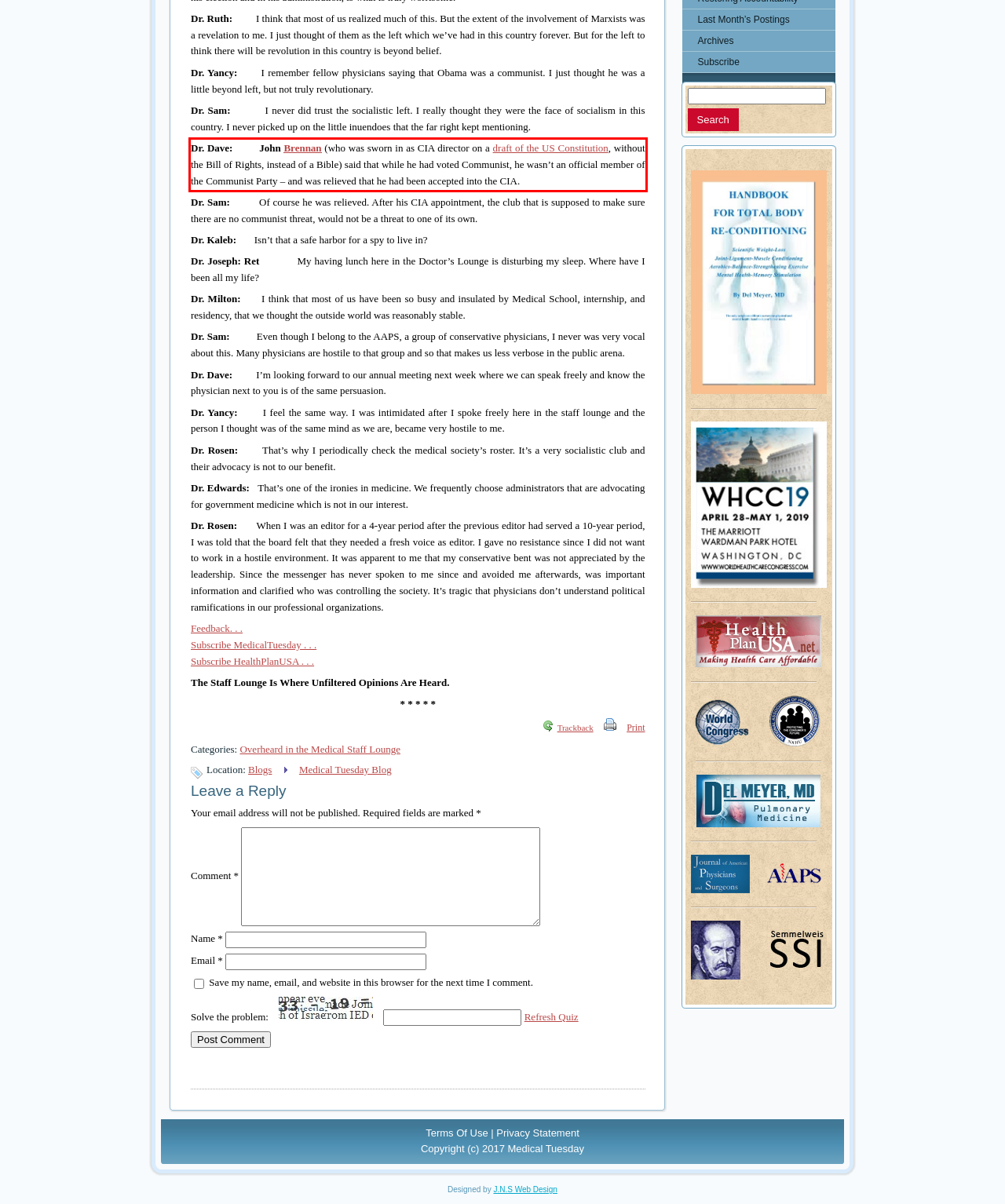Please identify the text within the red rectangular bounding box in the provided webpage screenshot.

Dr. Dave: John Brennan (who was sworn in as CIA director on a draft of the US Constitution, without the Bill of Rights, instead of a Bible) said that while he had voted Communist, he wasn’t an official member of the Communist Party – and was relieved that he had been accepted into the CIA.